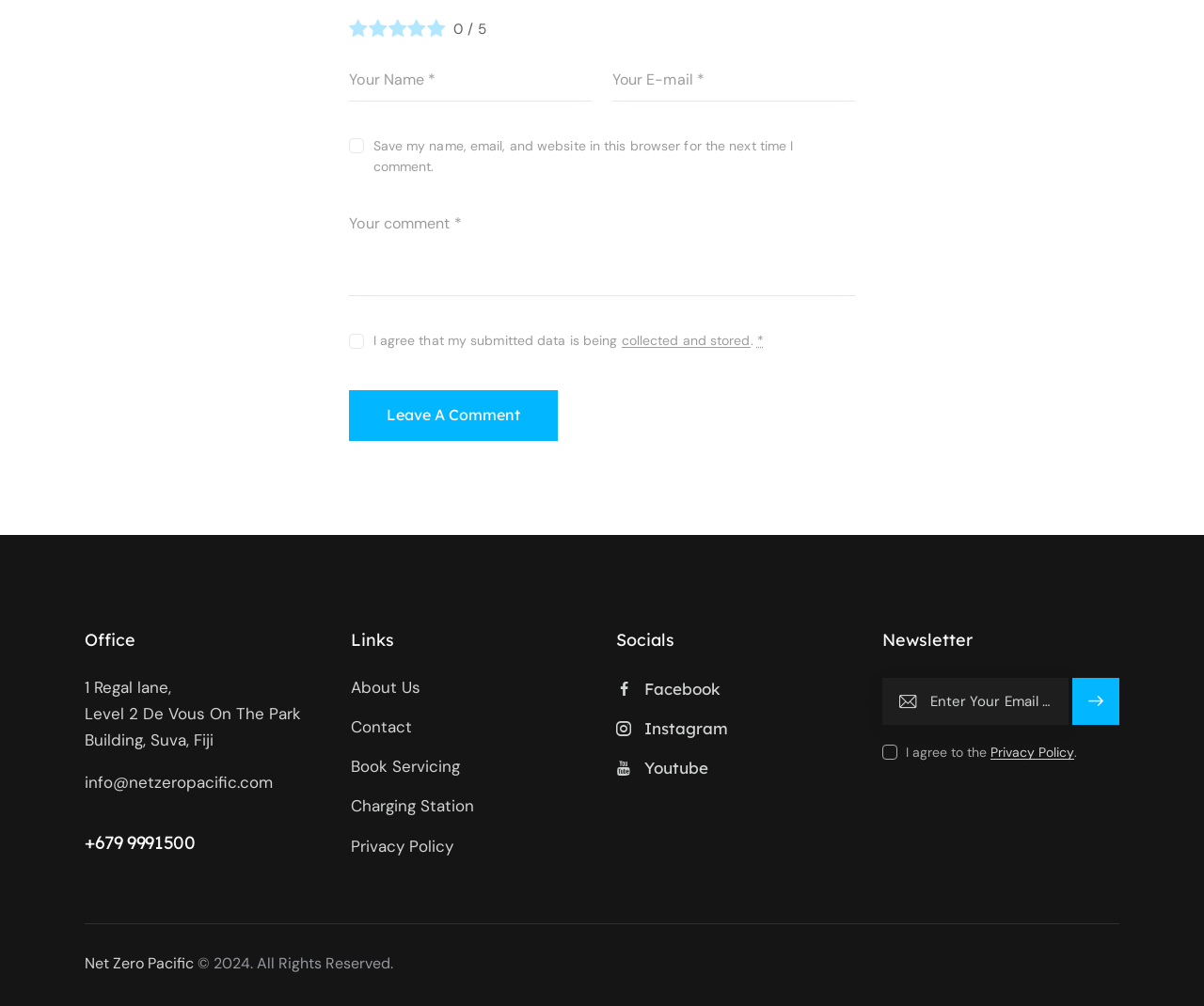Identify the bounding box coordinates for the region of the element that should be clicked to carry out the instruction: "Subscribe to the newsletter". The bounding box coordinates should be four float numbers between 0 and 1, i.e., [left, top, right, bottom].

[0.891, 0.674, 0.93, 0.72]